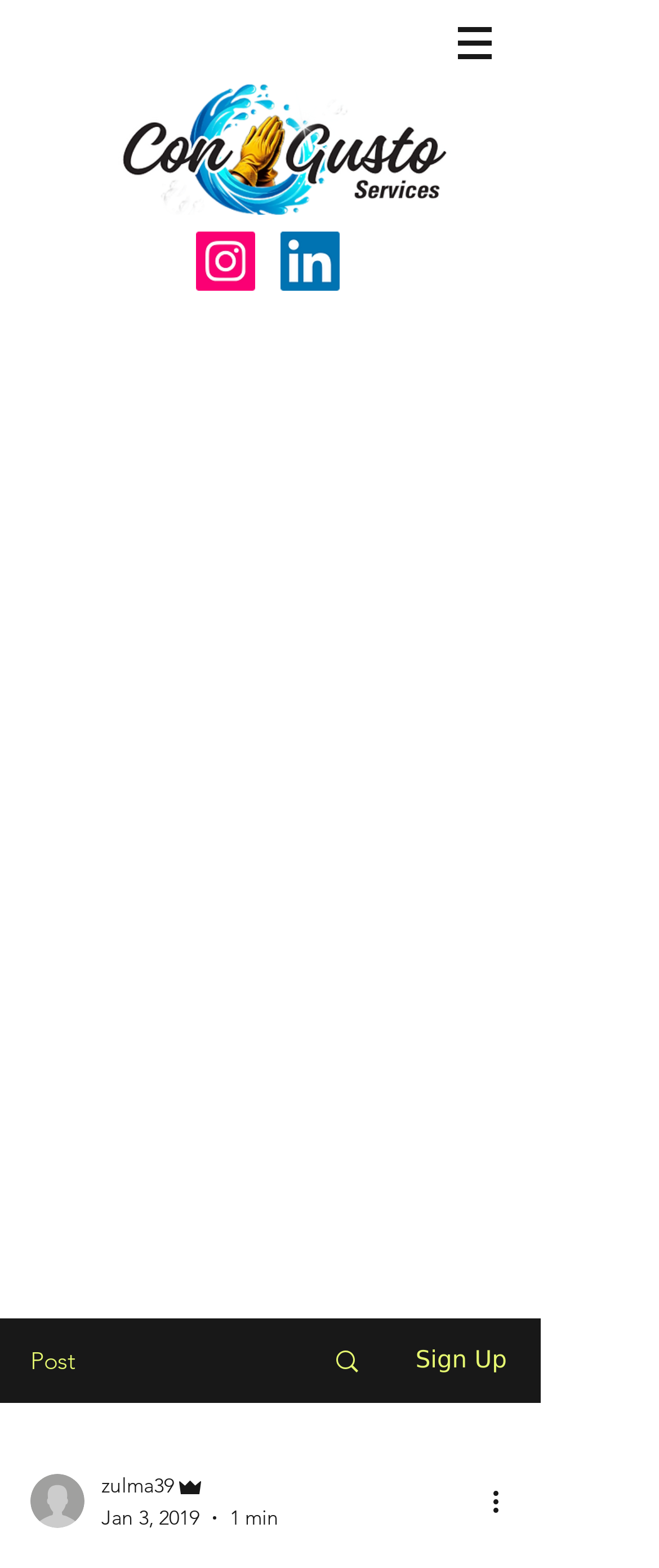Please reply to the following question using a single word or phrase: 
What is the author's name?

zulma39